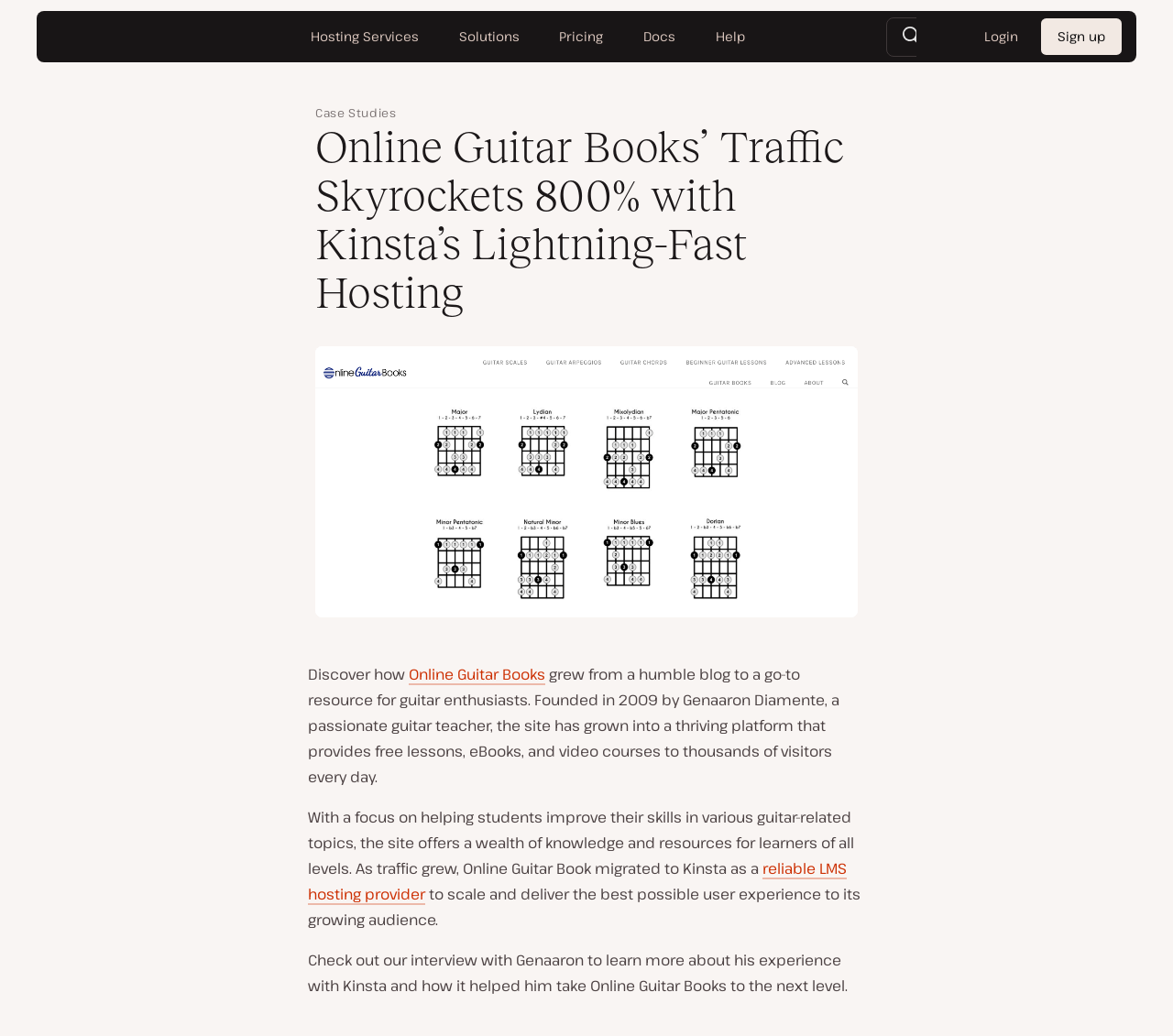Show the bounding box coordinates of the region that should be clicked to follow the instruction: "Click on Kinsta."

[0.05, 0.018, 0.112, 0.053]